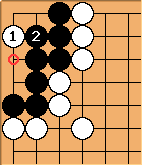Please provide a short answer using a single word or phrase for the question:
Where are the black stones positioned?

left side